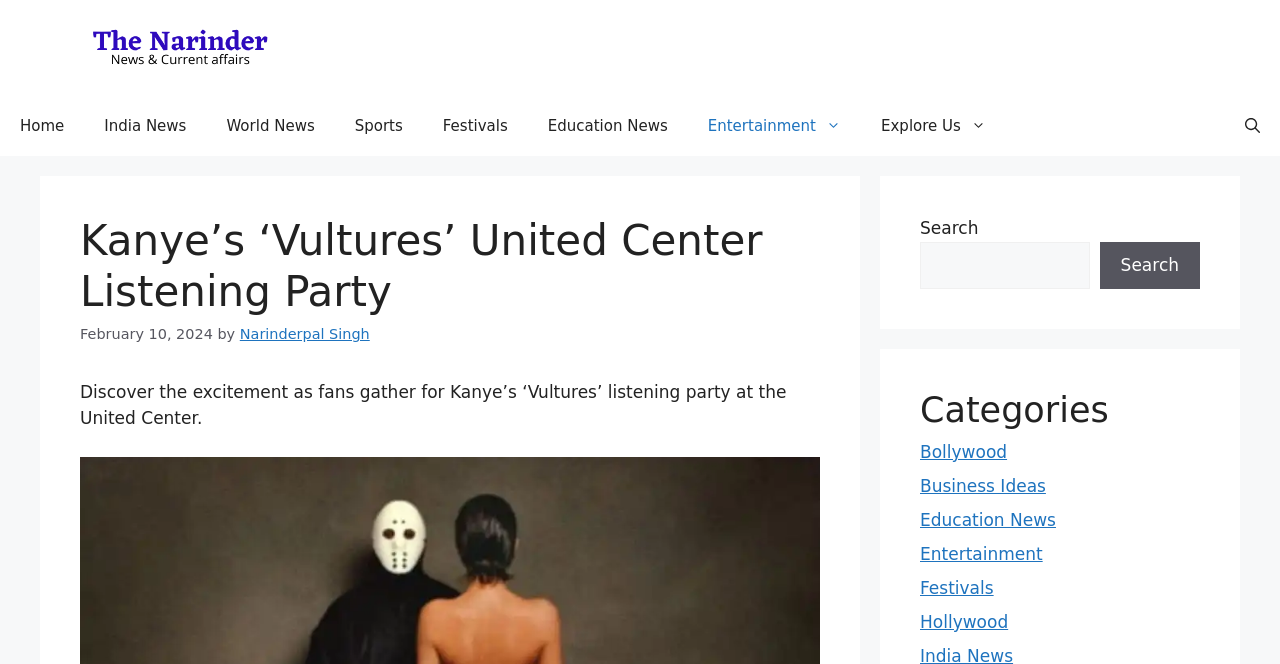Where is the event taking place?
Please answer the question with a single word or phrase, referencing the image.

United Center